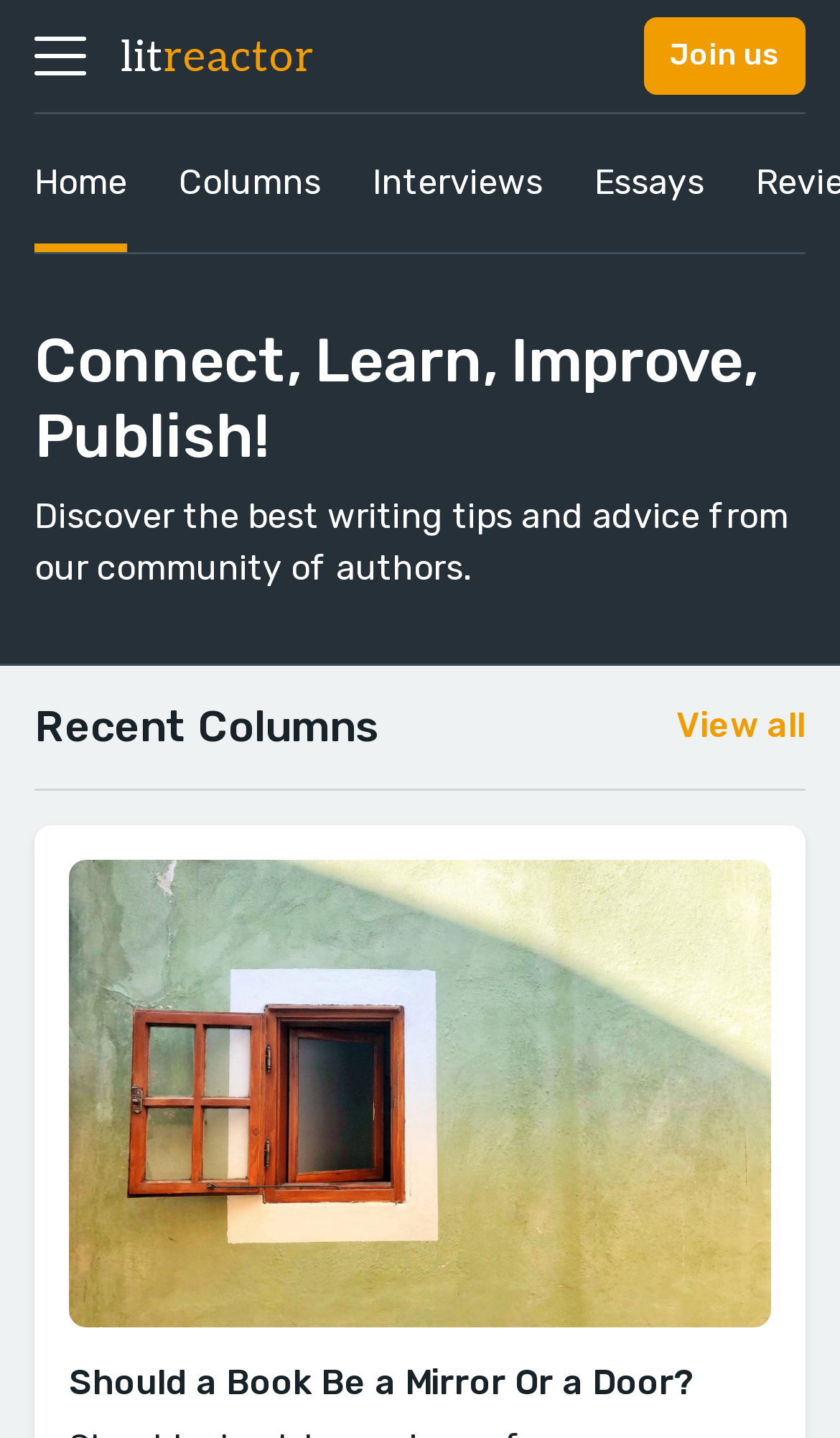Please specify the coordinates of the bounding box for the element that should be clicked to carry out this instruction: "View all recent columns". The coordinates must be four float numbers between 0 and 1, formatted as [left, top, right, bottom].

[0.805, 0.49, 0.959, 0.518]